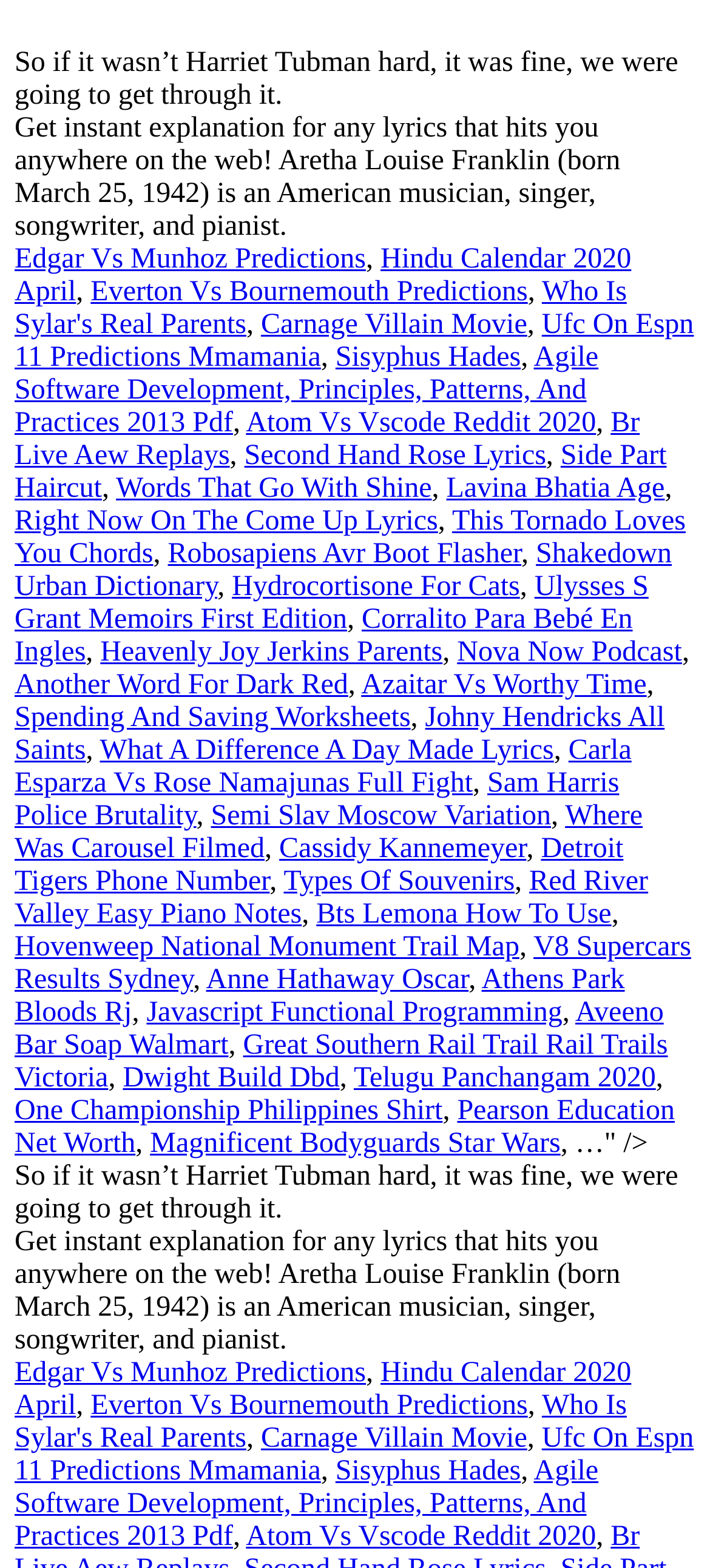Respond to the question below with a single word or phrase: Is there a biography of Aretha Franklin on this webpage?

Yes